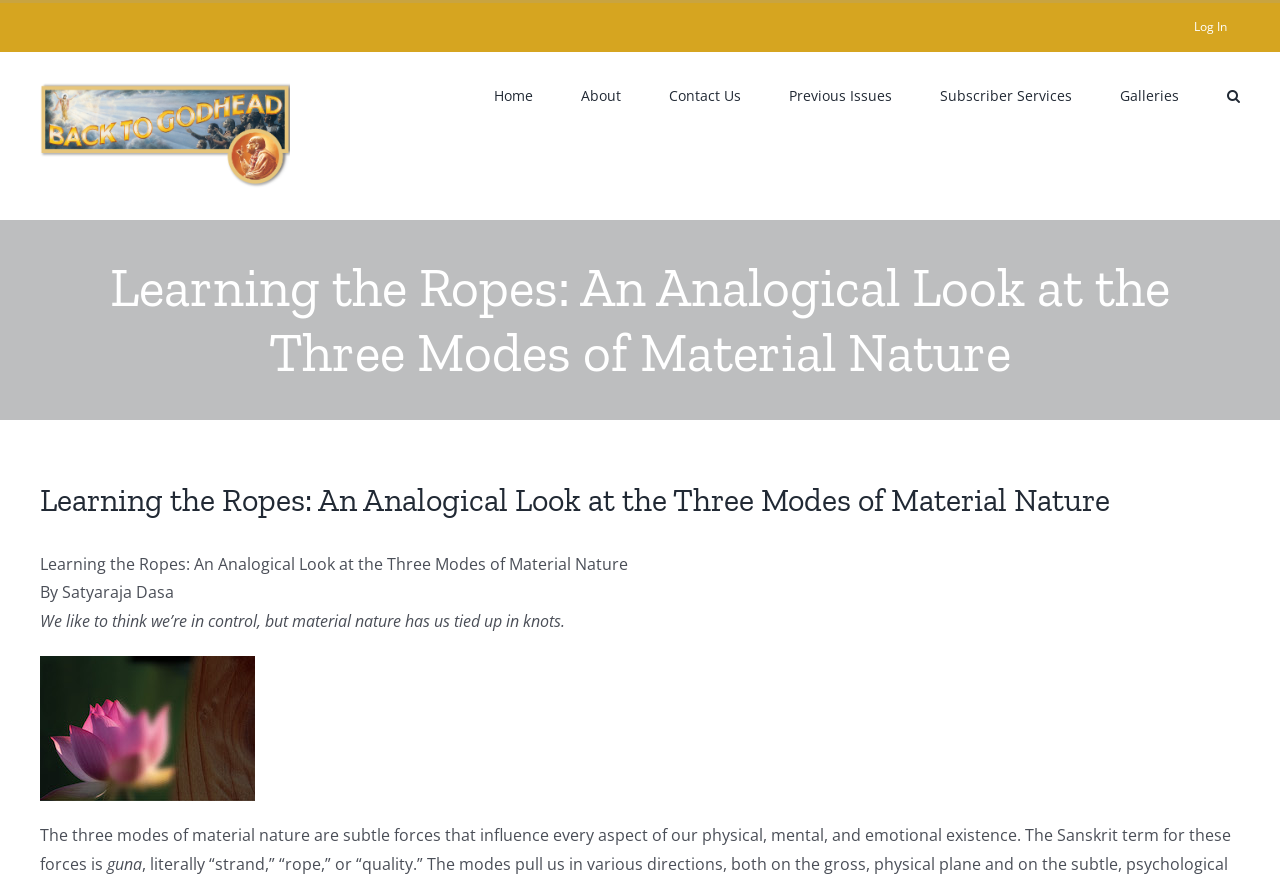Could you determine the bounding box coordinates of the clickable element to complete the instruction: "Click the 'Search' button"? Provide the coordinates as four float numbers between 0 and 1, i.e., [left, top, right, bottom].

[0.959, 0.059, 0.969, 0.155]